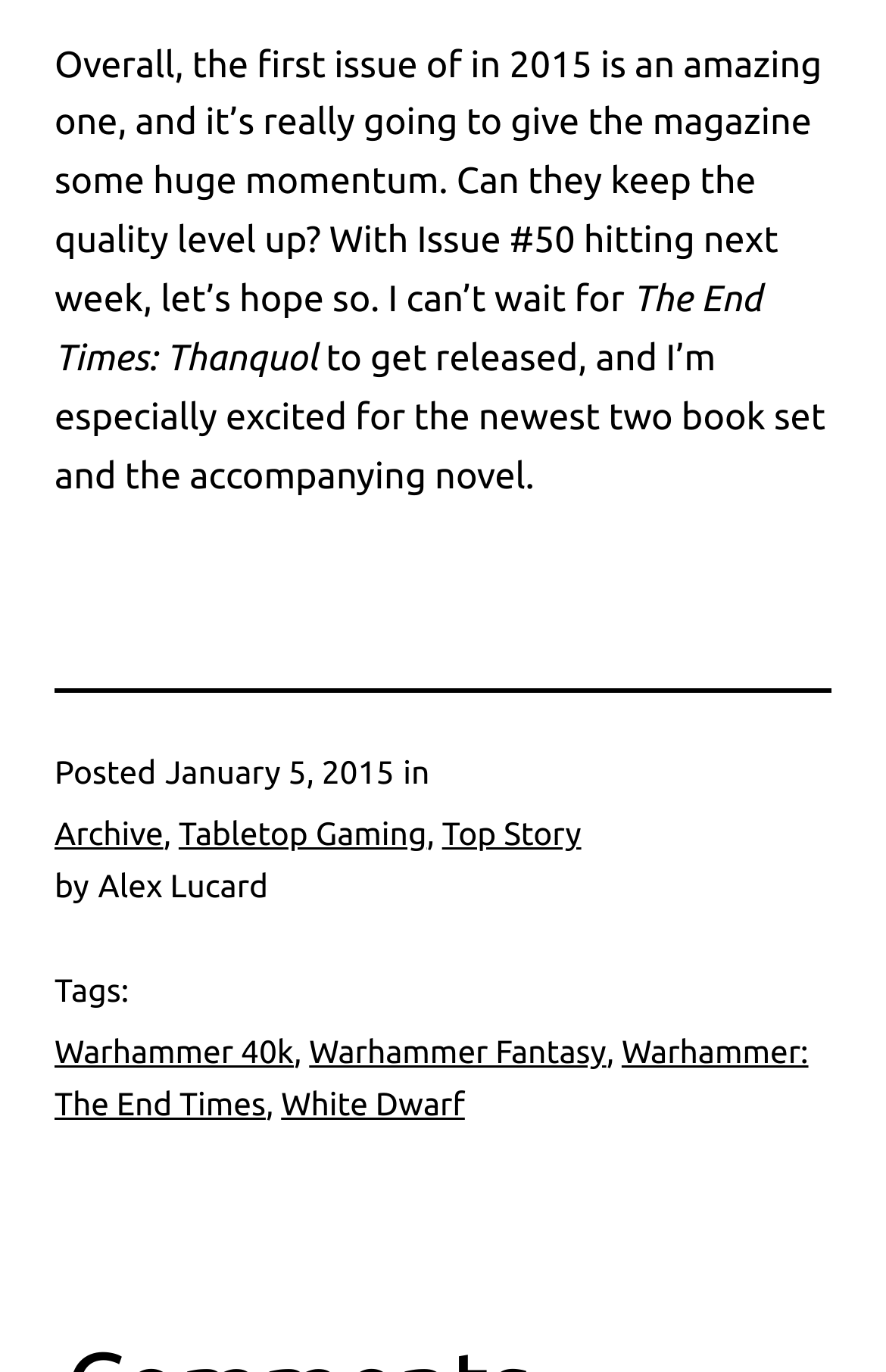Determine the bounding box for the described HTML element: "Archive". Ensure the coordinates are four float numbers between 0 and 1 in the format [left, top, right, bottom].

[0.062, 0.594, 0.184, 0.621]